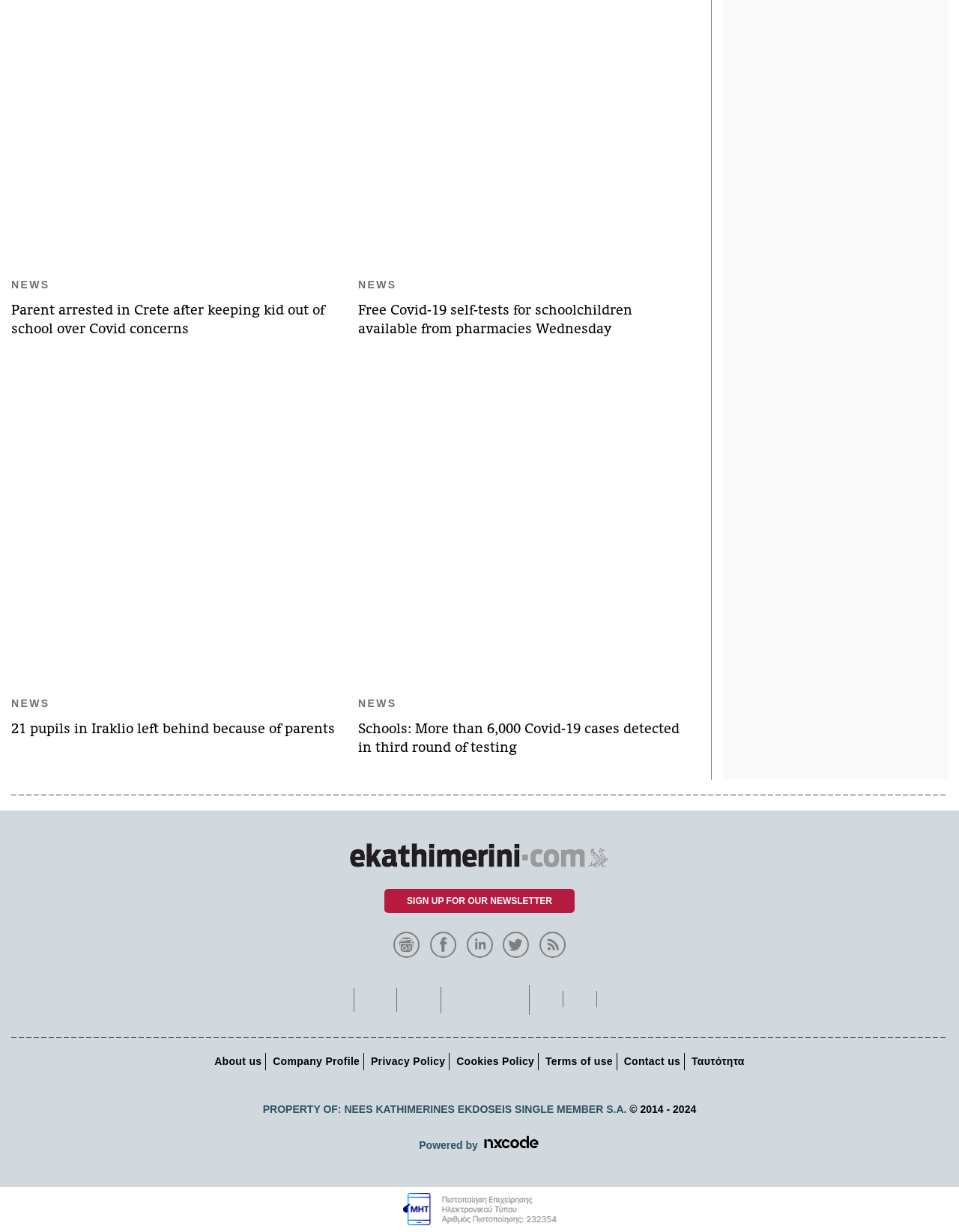Find the bounding box coordinates of the clickable element required to execute the following instruction: "Follow eKathimerini.com on Twitter". Provide the coordinates as four float numbers between 0 and 1, i.e., [left, top, right, bottom].

[0.524, 0.761, 0.555, 0.771]